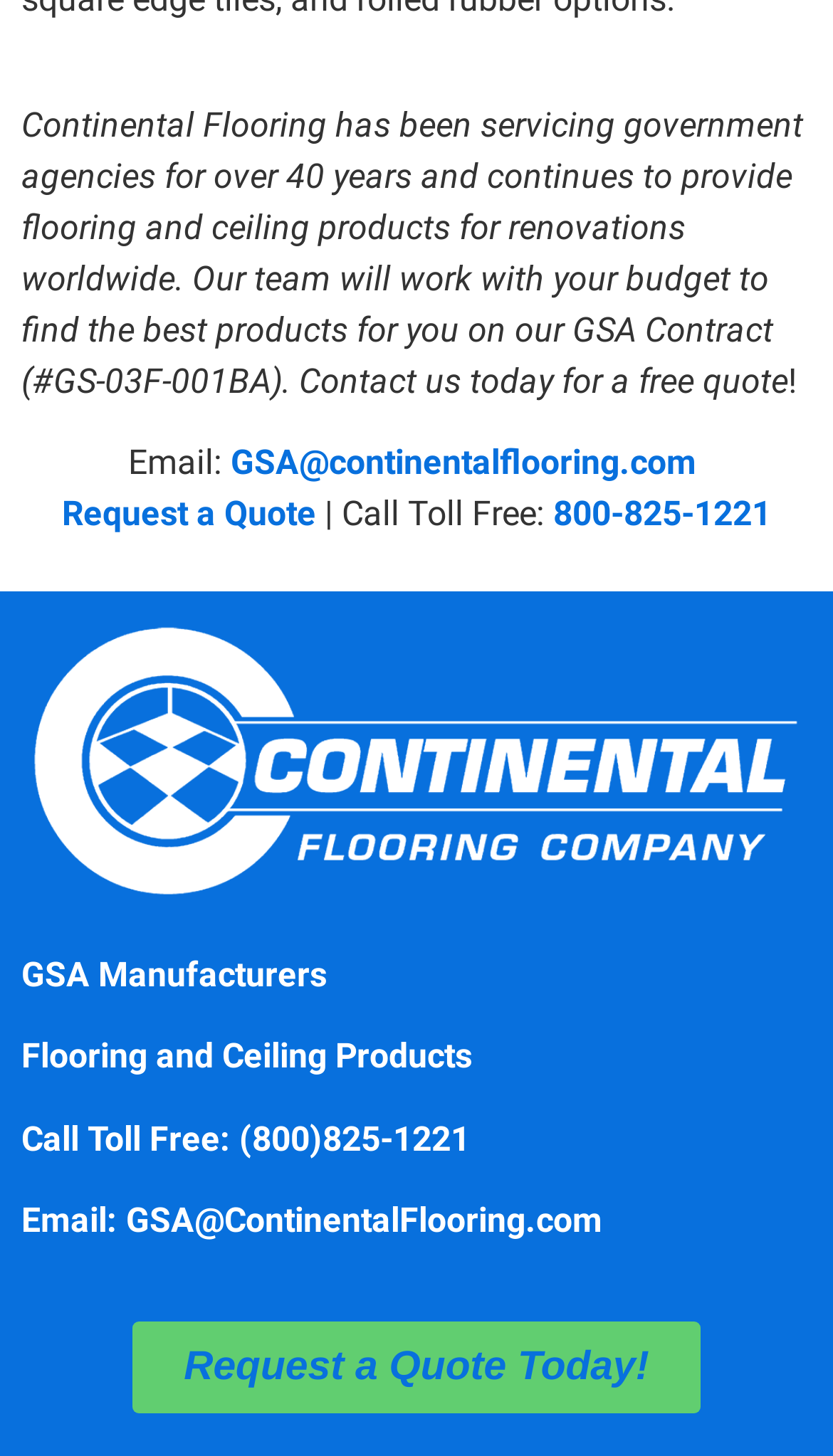Identify the bounding box of the UI element that matches this description: "Menu".

None